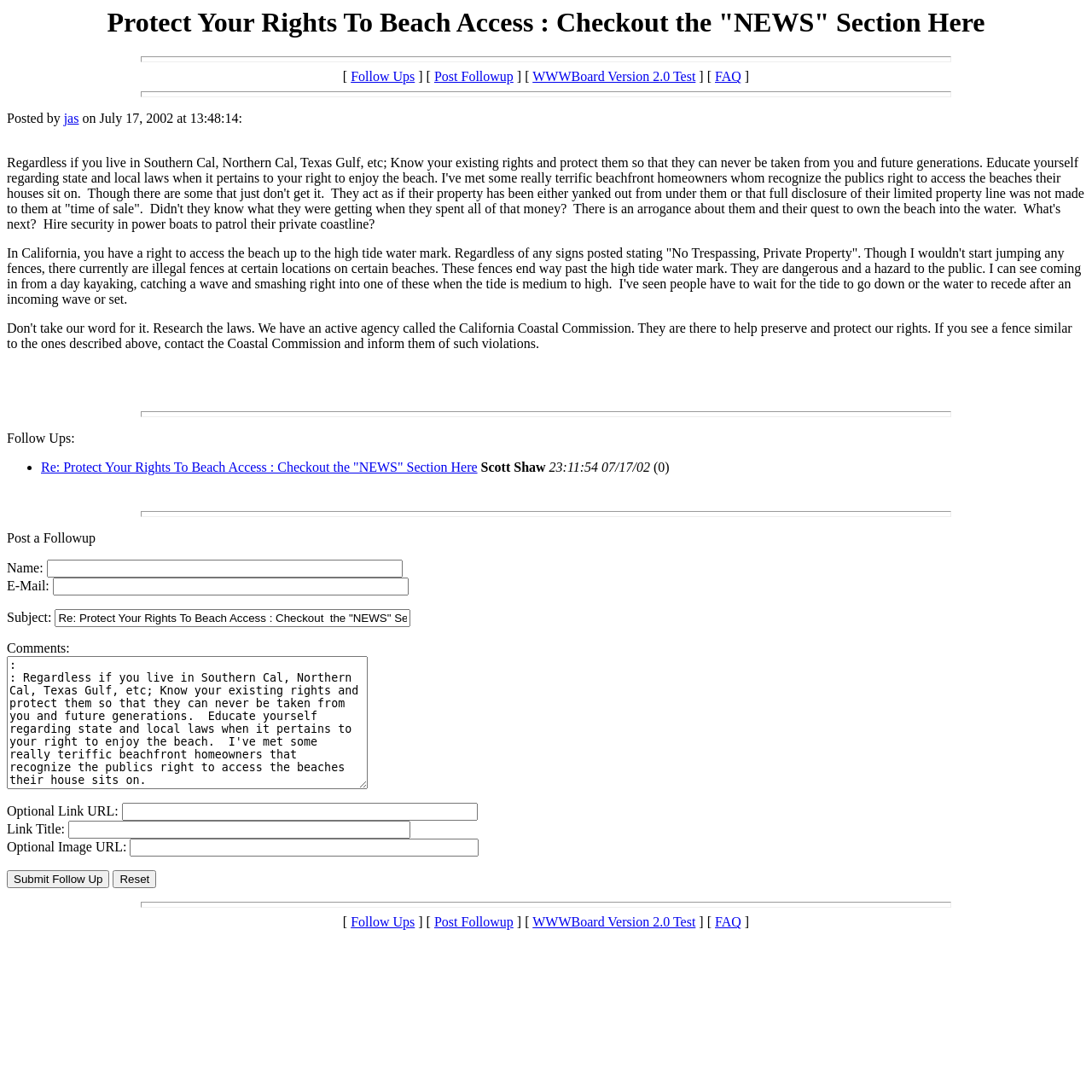Explain the features and main sections of the webpage comprehensively.

This webpage is about protecting beach access rights. At the top, there is a heading that reads "Protect Your Rights To Beach Access : Checkout the 'NEWS' Section Here". Below this heading, there is a horizontal separator line. 

On the same line as the separator, there are several links, including "Follow Ups", "Post Followup", "WWWBoard Version 2.0 Test", and "FAQ". These links are positioned side by side, with the first link starting from the left edge of the page and the last link ending near the right edge of the page.

Below these links, there is another horizontal separator line. Under this separator, there is a paragraph of text that discusses the importance of knowing one's existing rights to beach access and protecting them. The text also mentions the need to educate oneself about state and local laws regarding beach access.

Following this paragraph, there is another paragraph that specifically talks about California, stating that one has the right to access the beach up to the high tide water mark, regardless of any "No Trespassing, Private Property" signs. This paragraph also mentions the dangers of illegal fences on certain beaches.

Below these paragraphs, there is a section labeled "Follow Ups", which contains a list of links, including "Re: Protect Your Rights To Beach Access : Checkout the 'NEWS' Section Here". Each link is accompanied by the name of the person who posted it, the date and time of the post, and a rating in parentheses.

Under the "Follow Ups" section, there is a form that allows users to post a follow-up. The form includes fields for the user's name, email, subject, and comments, as well as optional fields for a link URL, link title, and image URL. There are two buttons at the bottom of the form: "Submit Follow Up" and "Reset".

Finally, at the bottom of the page, there is another horizontal separator line, followed by the same set of links as at the top of the page, including "Follow Ups", "Post Followup", "WWWBoard Version 2.0 Test", and "FAQ".